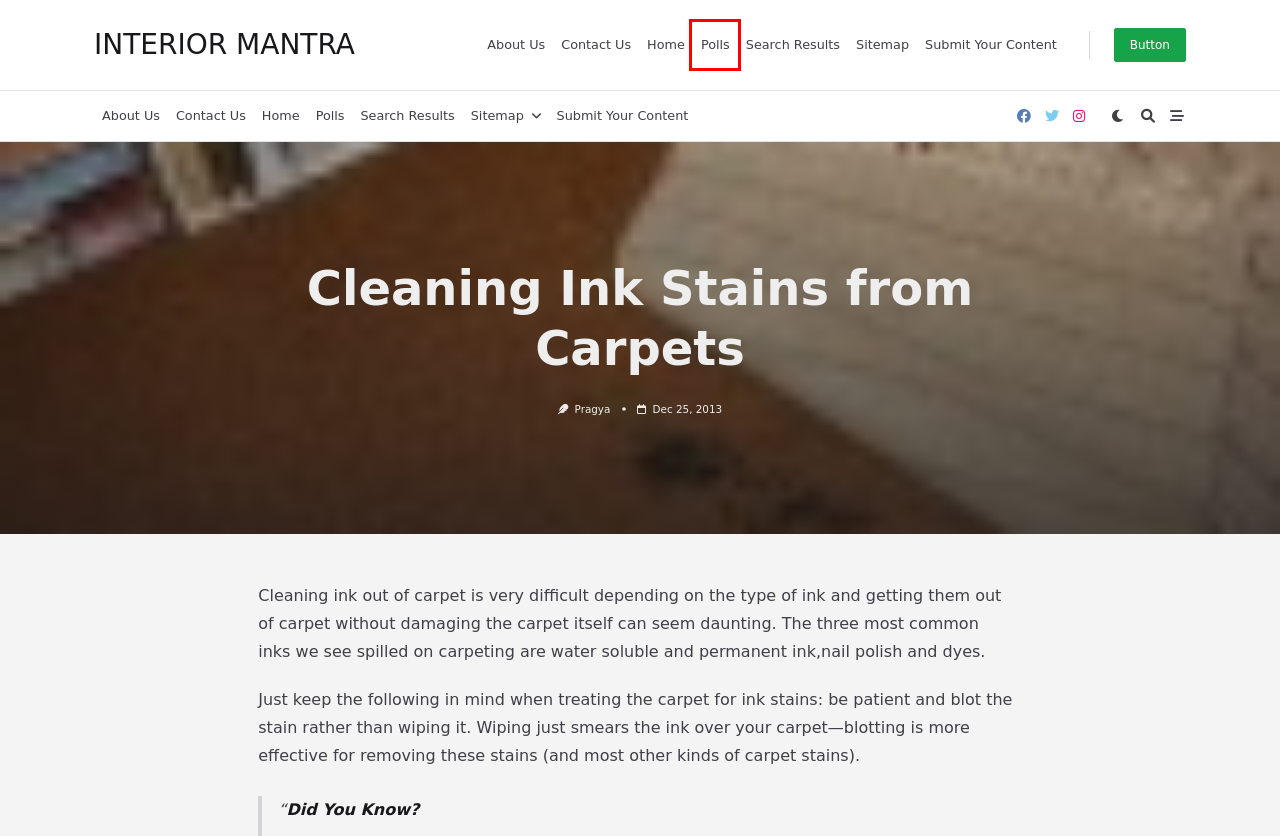Given a webpage screenshot with a red bounding box around a UI element, choose the webpage description that best matches the new webpage after clicking the element within the bounding box. Here are the candidates:
A. About Us – Interior Mantra
B. Contact Us – Interior Mantra
C. Polls – Interior Mantra
D. Sitemap – Interior Mantra
E. Interior Mantra – Interior Designing Tips and Ideas
F. Search Results – Interior Mantra
G. Pragya – Interior Mantra
H. Submit Your Content – Interior Mantra

C